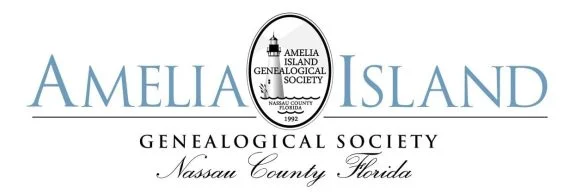What is the symbol of guidance and community heritage in the logo?
Refer to the image and provide a concise answer in one word or phrase.

Lighthouse